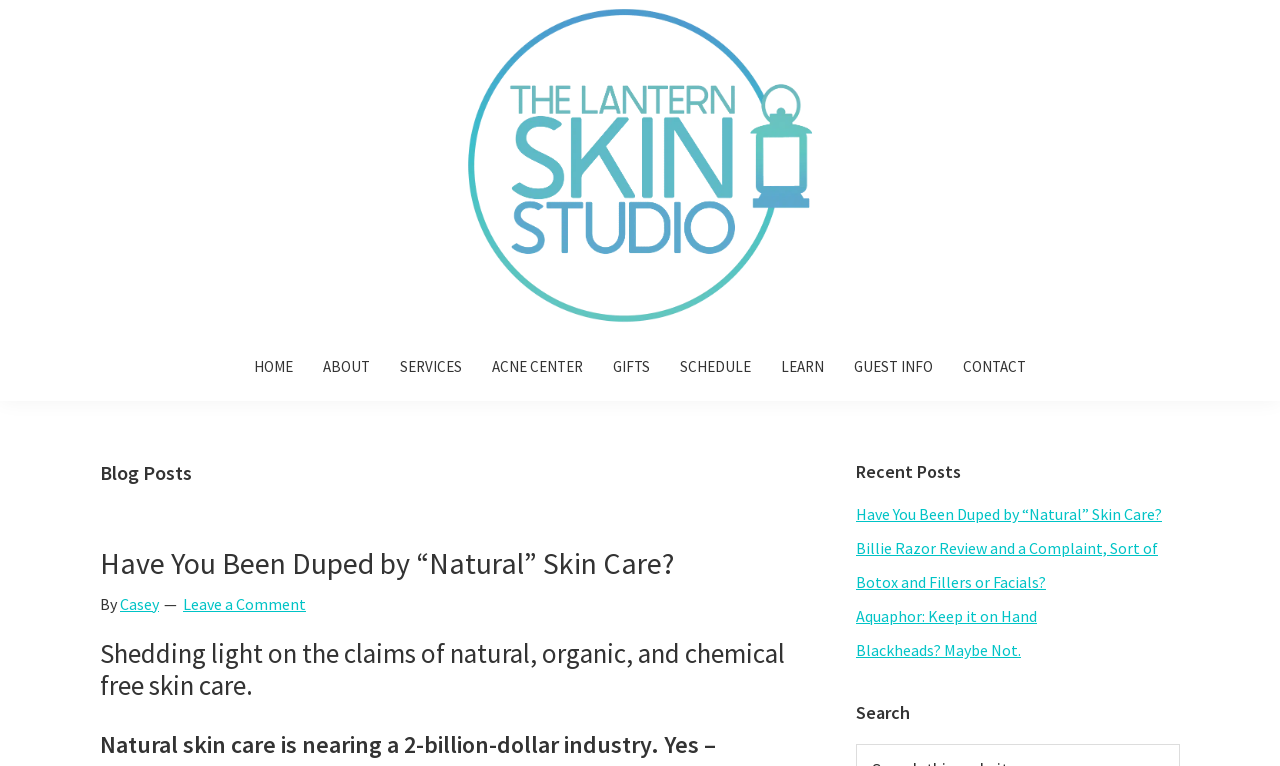Determine the bounding box coordinates of the clickable region to carry out the instruction: "View the 'Recent Posts'".

[0.669, 0.601, 0.922, 0.629]